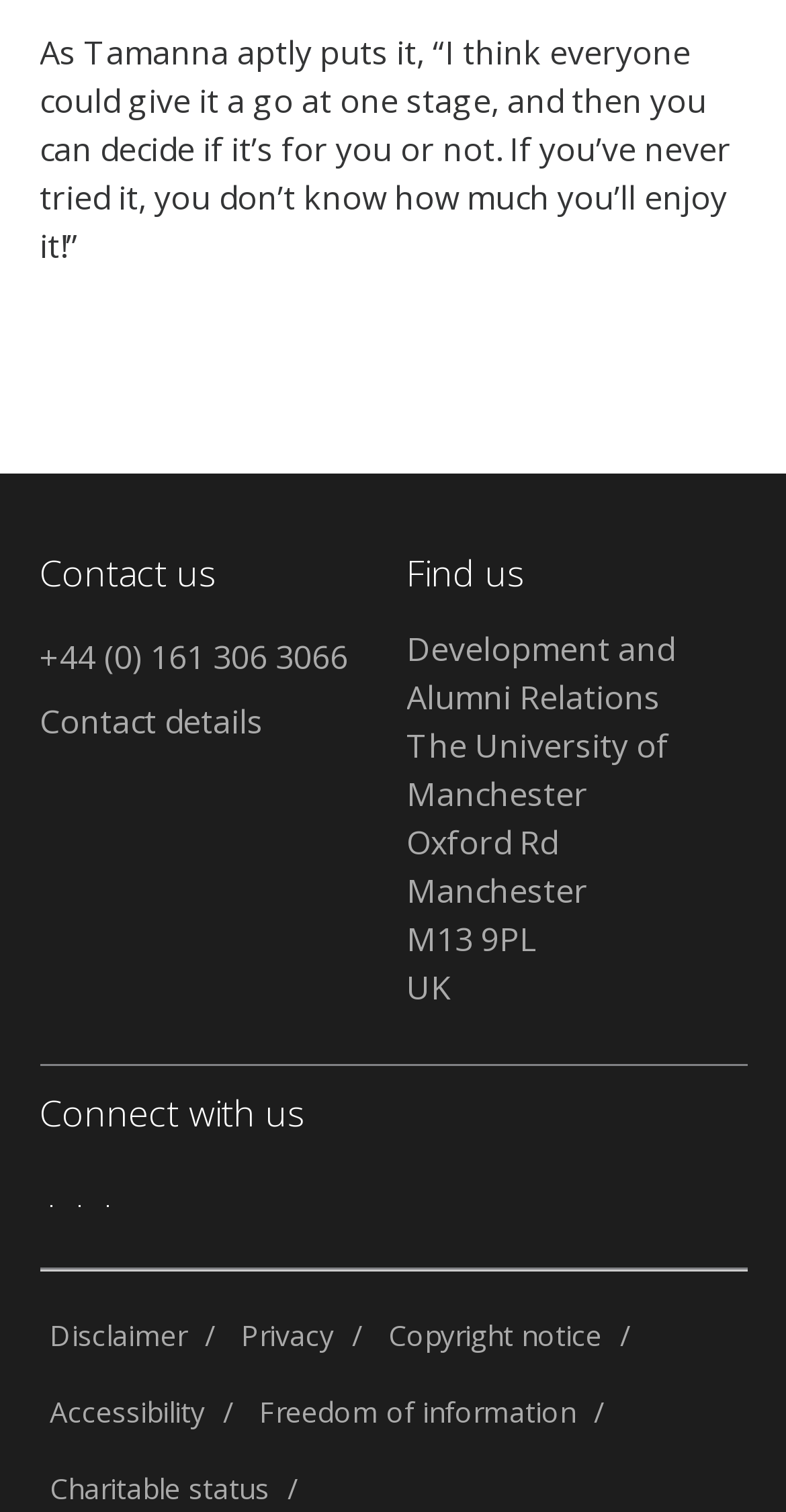Identify the bounding box coordinates of the clickable region to carry out the given instruction: "Contact us by phone".

[0.05, 0.413, 0.483, 0.456]